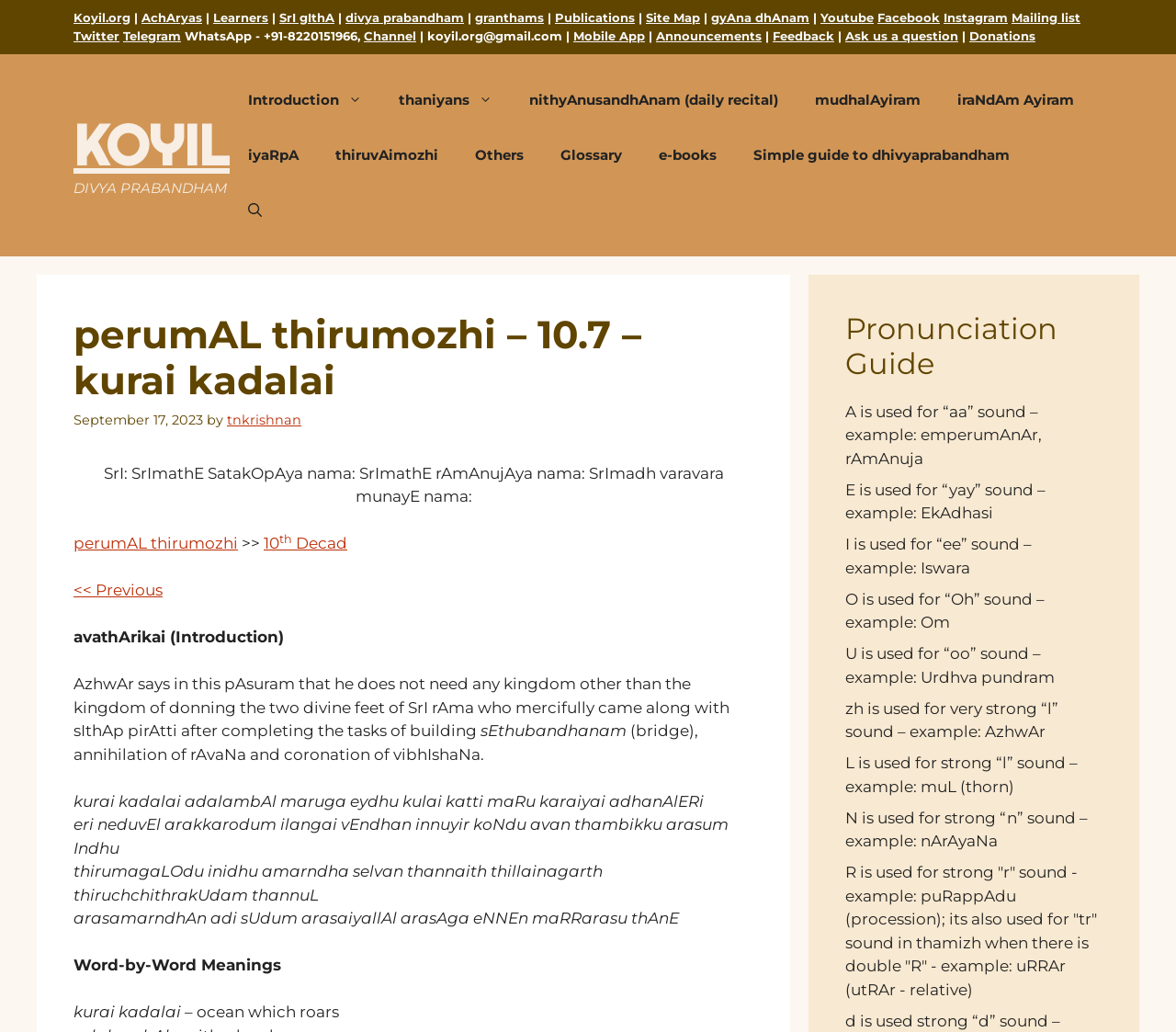Identify the bounding box coordinates of the section to be clicked to complete the task described by the following instruction: "Read the 'Pronunciation Guide'". The coordinates should be four float numbers between 0 and 1, formatted as [left, top, right, bottom].

[0.719, 0.302, 0.938, 0.37]